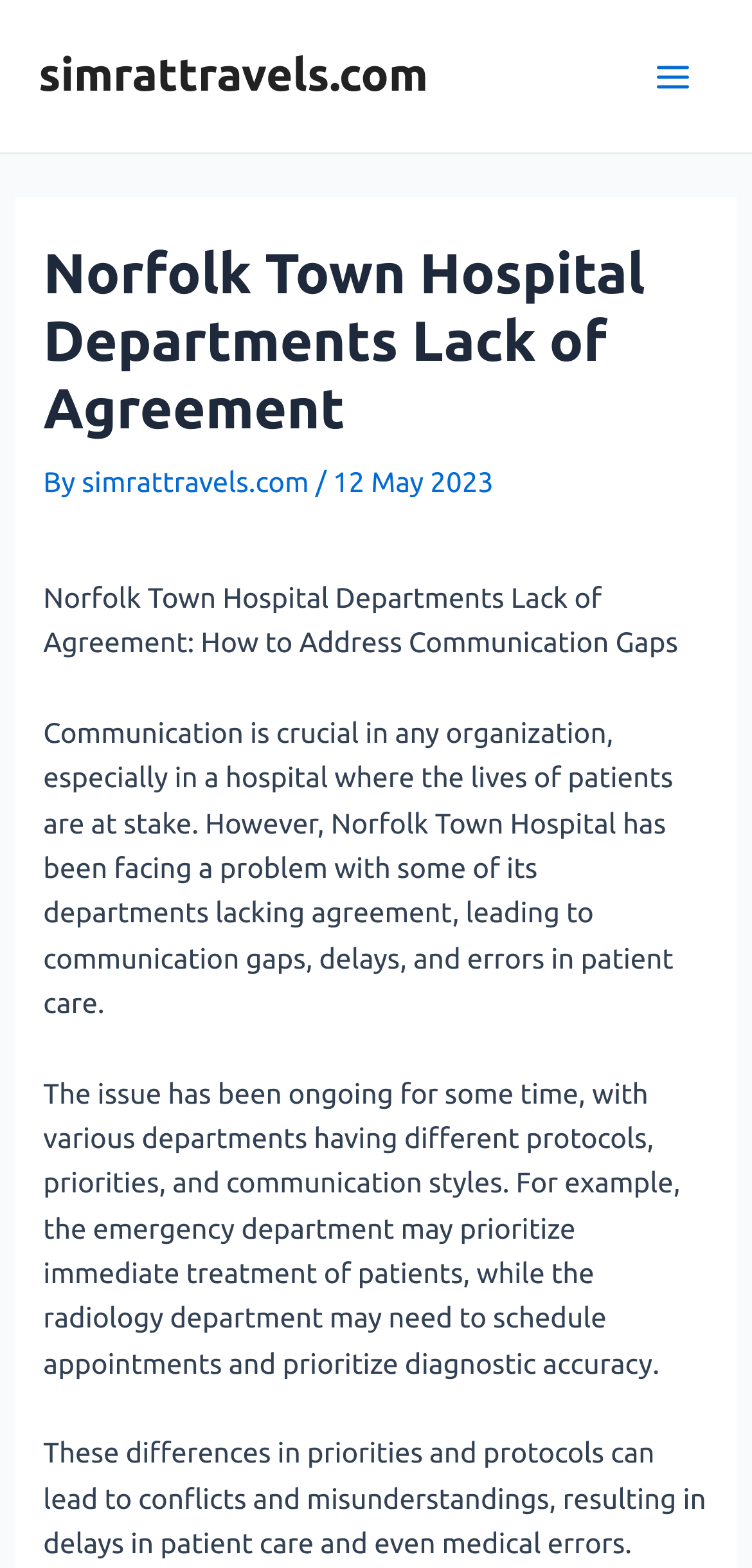Explain the webpage's layout and main content in detail.

The webpage is about Norfolk Town Hospital Departments Lack of Agreement, with a focus on addressing communication gaps. At the top left of the page, there is a link to "simrattravels.com". On the top right, there is a button labeled "Main Menu" with an image next to it. 

Below the button, there is a header section that spans almost the entire width of the page. The header contains the title "Norfolk Town Hospital Departments Lack of Agreement" in a large font, followed by the text "By simrattravels.com" and the date "12 May 2023". 

Underneath the header, there is a subheading that summarizes the content of the page: "How to Address Communication Gaps". The main content of the page is a block of text that discusses the issue of communication gaps in Norfolk Town Hospital, specifically between different departments with different protocols, priorities, and communication styles. 

The text is divided into two paragraphs, with the first paragraph explaining the importance of communication in hospitals and the consequences of communication gaps. The second paragraph provides an example of how different departments, such as the emergency department and radiology department, may have different priorities and communication styles. 

At the bottom left of the page, there is a small section labeled "Post navigation".